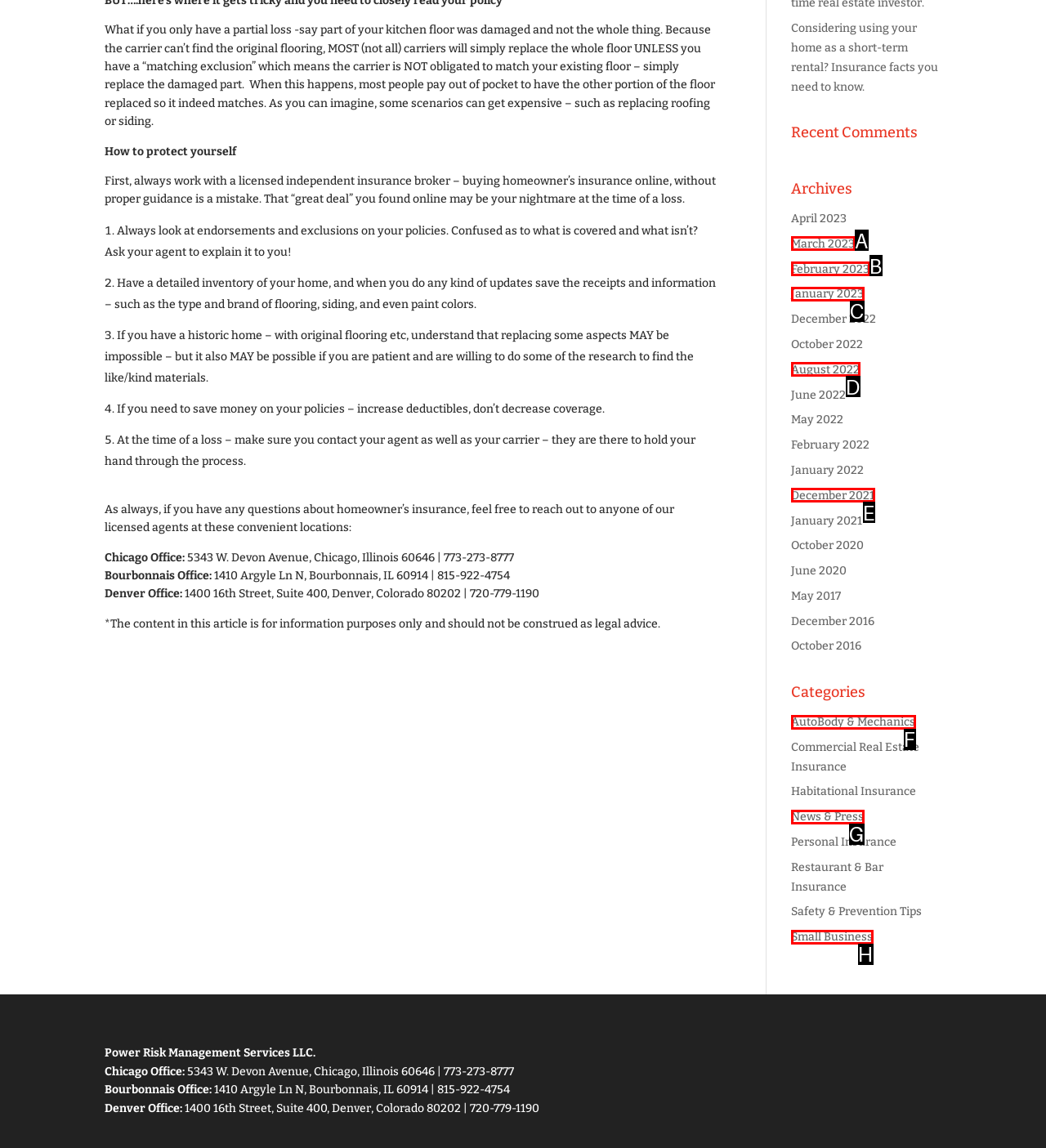Assess the description: August 2022 and select the option that matches. Provide the letter of the chosen option directly from the given choices.

D